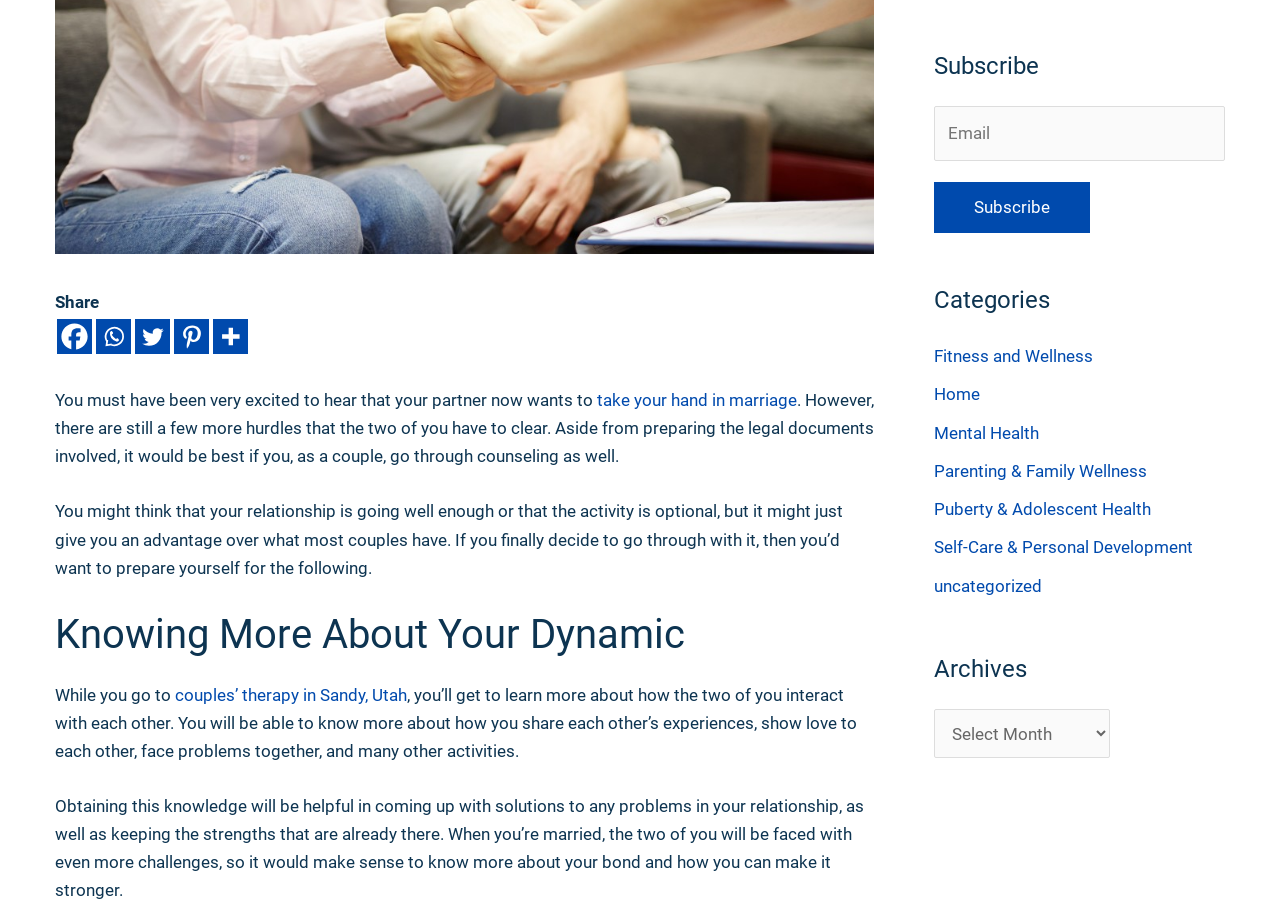Find the bounding box coordinates of the UI element according to this description: "Self-Care & Personal Development".

[0.73, 0.596, 0.932, 0.618]